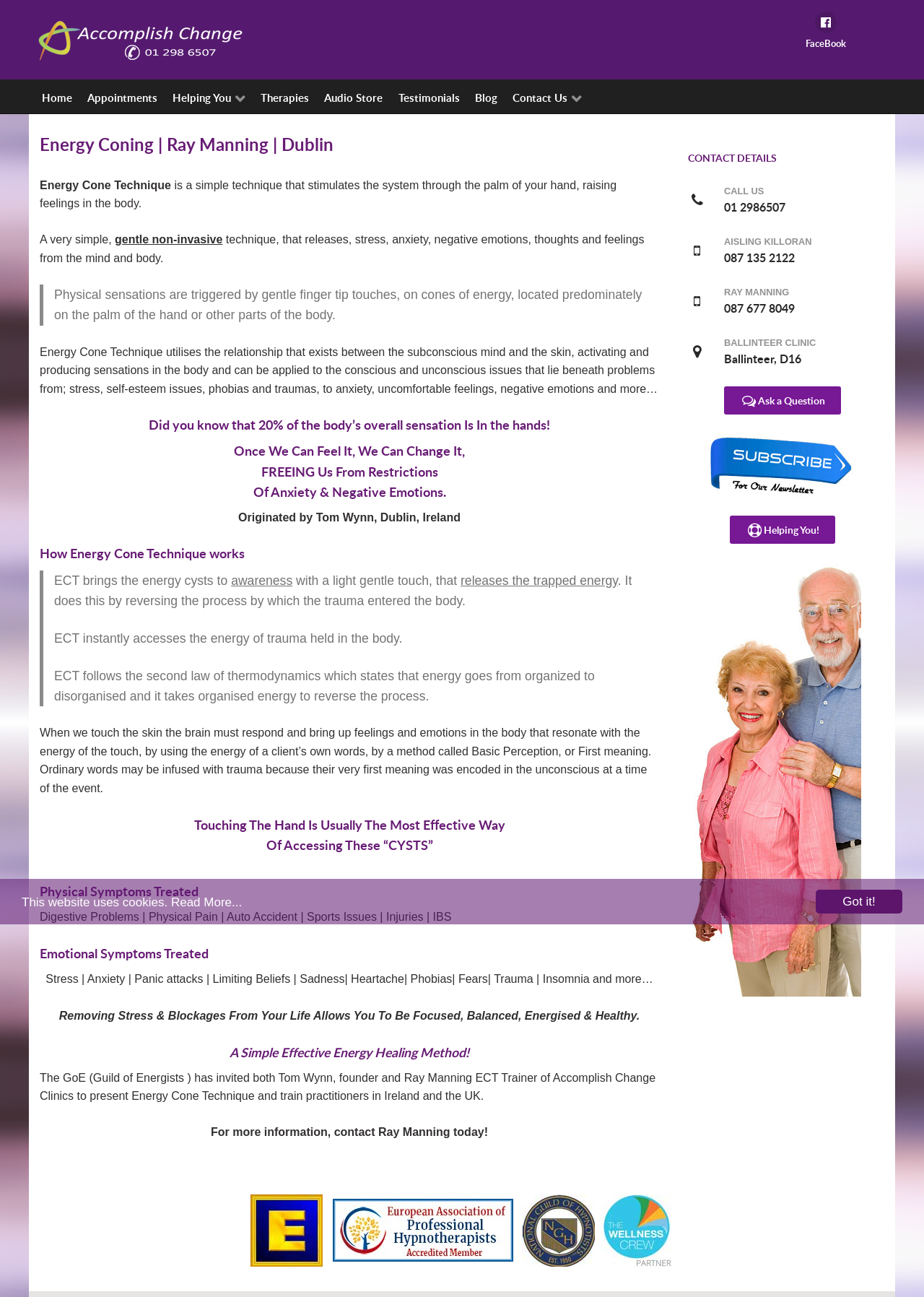What is the name of the technique described on this webpage?
Use the image to give a comprehensive and detailed response to the question.

I inferred this answer by reading the heading 'Energy Coning | Ray Manning | Dublin' and the description 'Energy Cone Technique is a simple technique that stimulates the system through the palm of your hand, raising feelings in the body.'